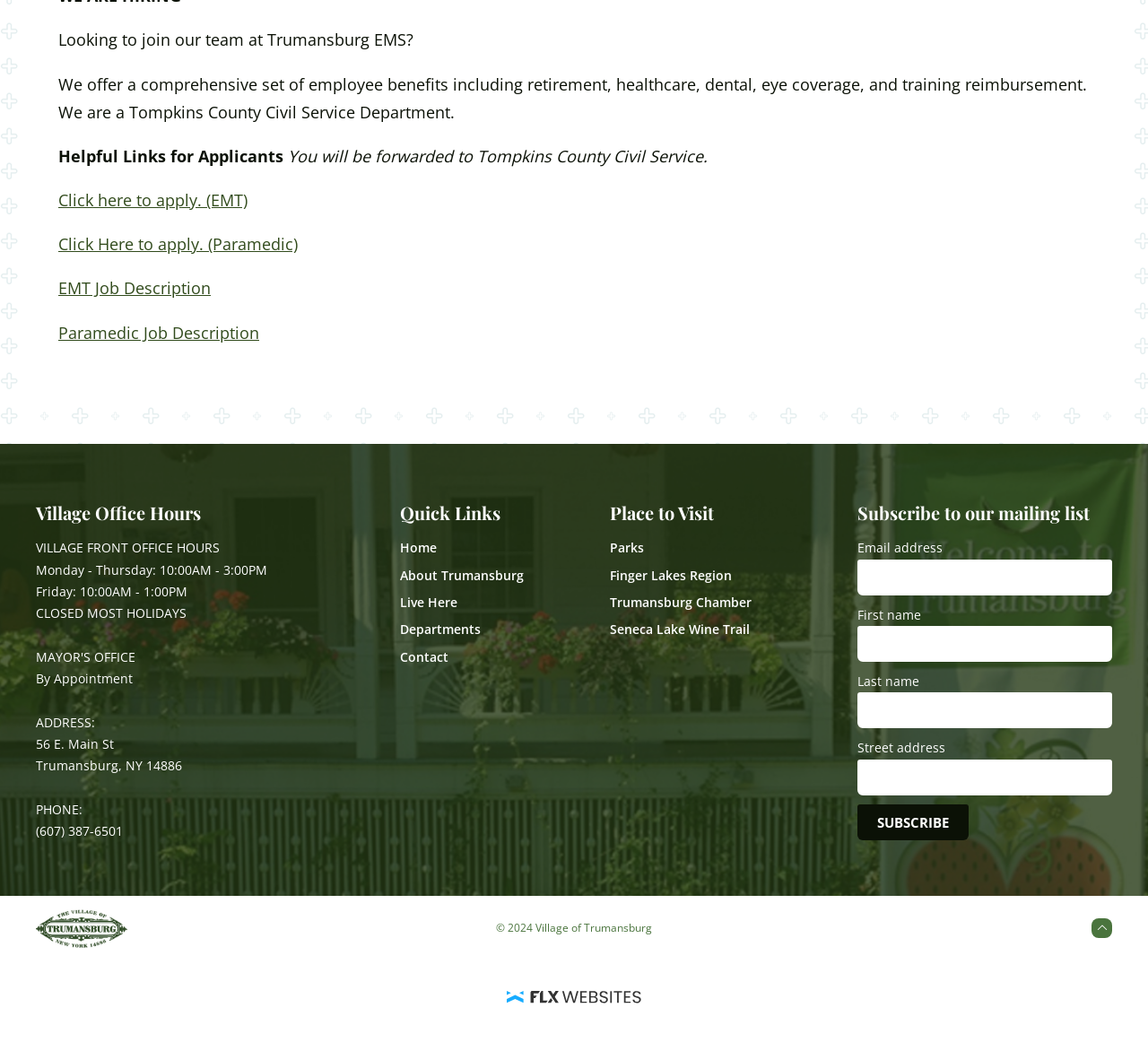Identify the bounding box coordinates necessary to click and complete the given instruction: "View Paramedic job description".

[0.051, 0.306, 0.226, 0.326]